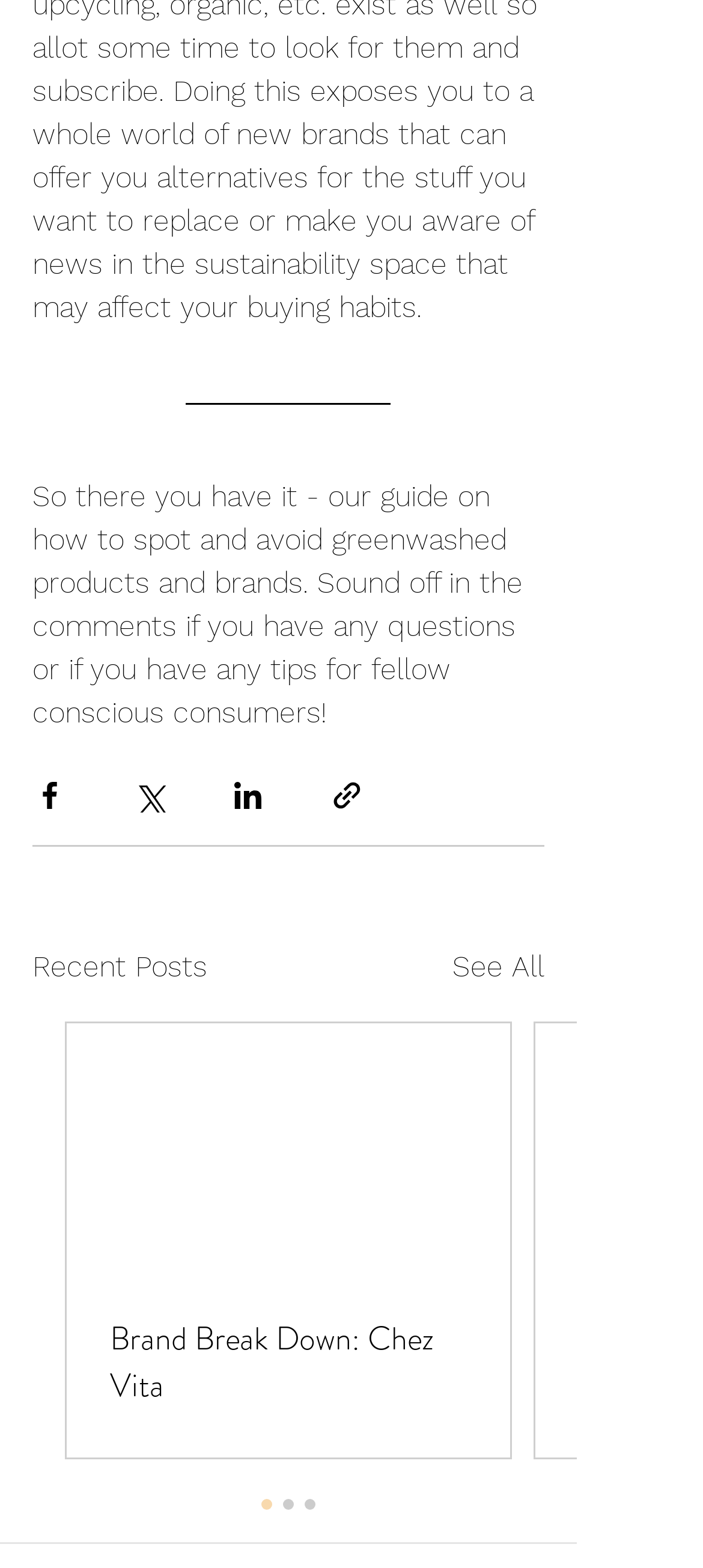Please locate the bounding box coordinates of the element that should be clicked to achieve the given instruction: "Go to 'Blog'".

None